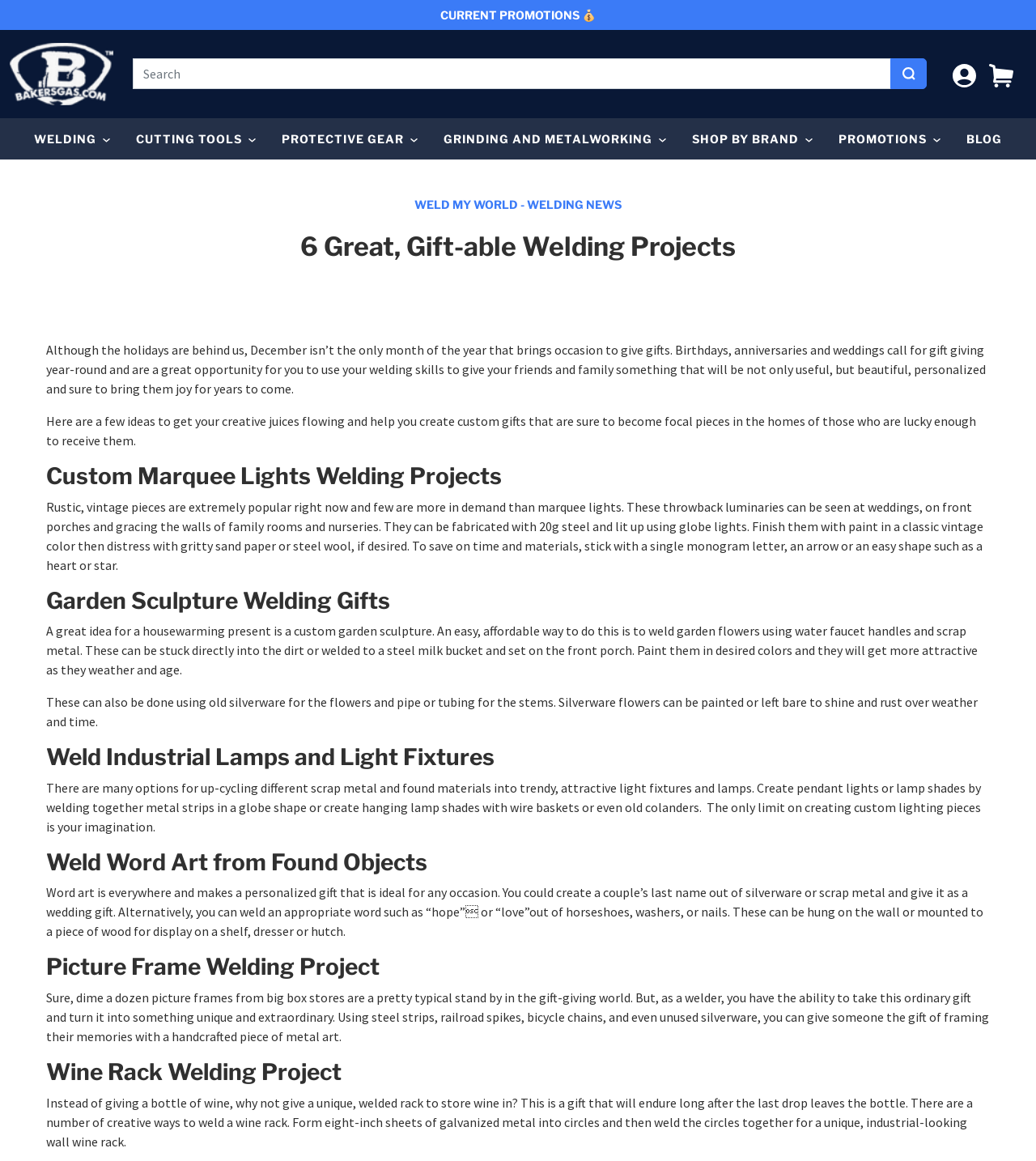Can you identify the bounding box coordinates of the clickable region needed to carry out this instruction: 'View 'WELDING' category'? The coordinates should be four float numbers within the range of 0 to 1, stated as [left, top, right, bottom].

[0.033, 0.102, 0.106, 0.137]